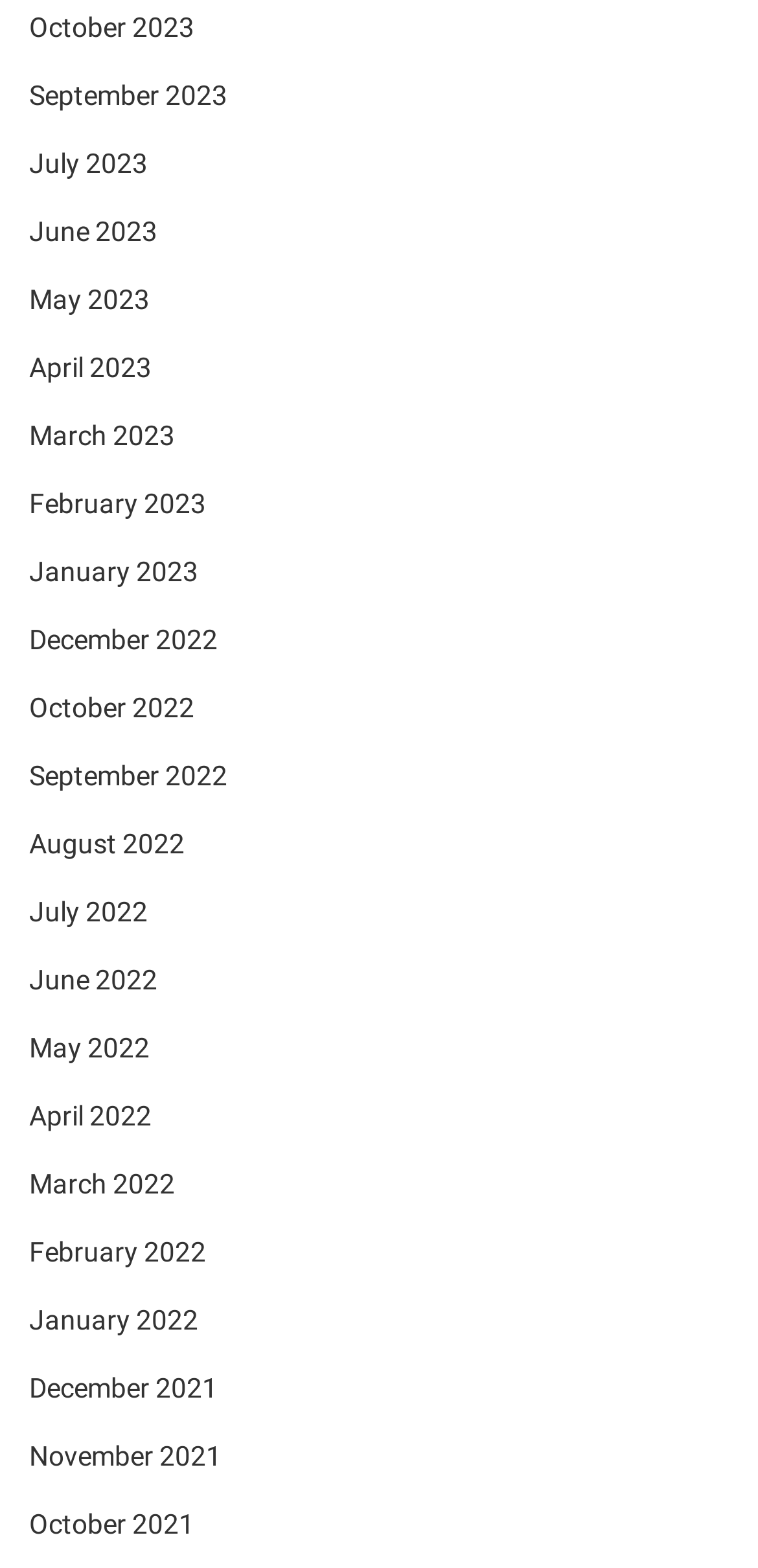Please find the bounding box coordinates of the section that needs to be clicked to achieve this instruction: "View September 2022".

[0.038, 0.482, 0.3, 0.507]